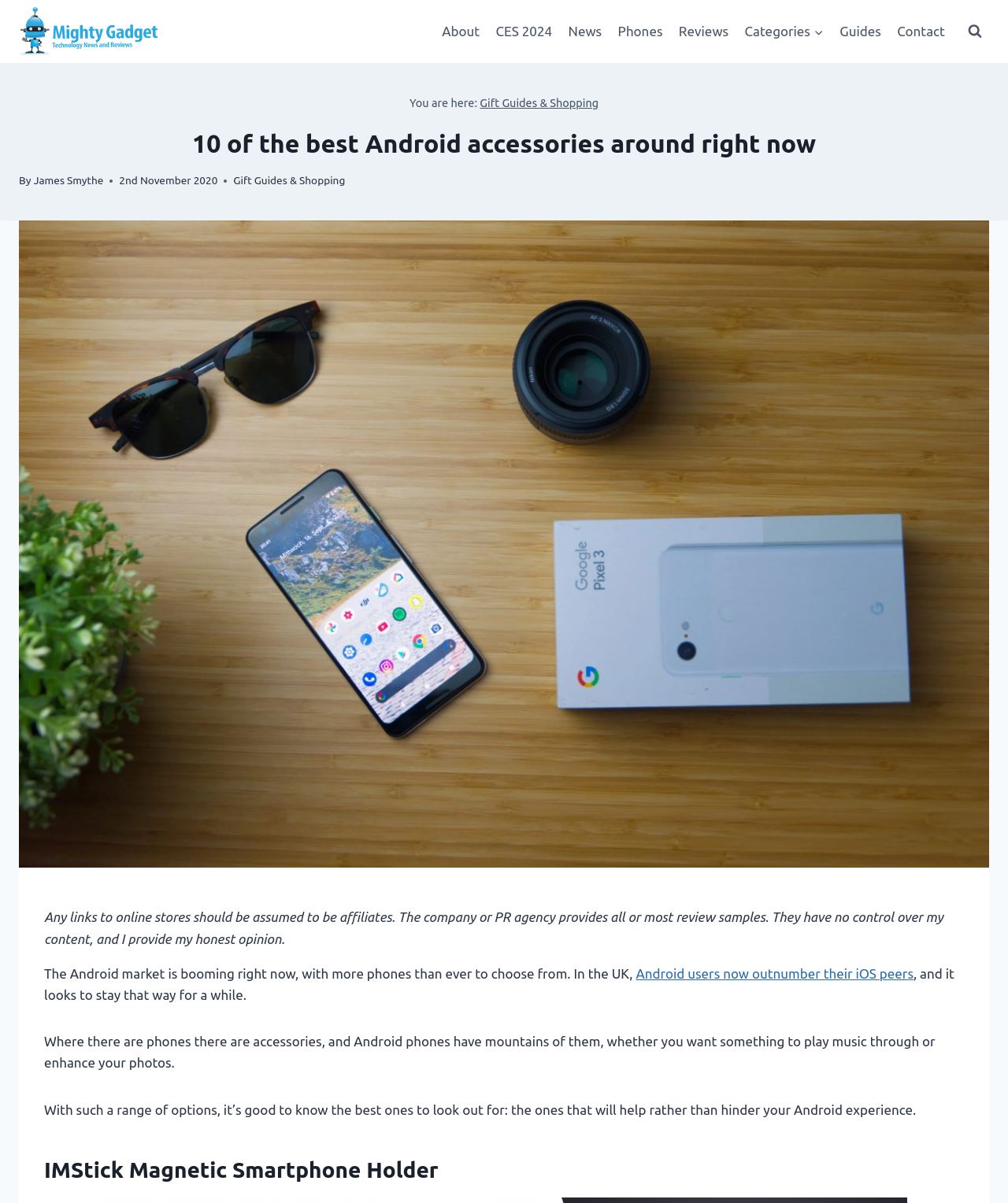Explain the webpage's design and content in an elaborate manner.

The webpage appears to be an article about the best Android accessories, with a focus on the UK market. At the top left, there is a link to the website's homepage, "Mighty Gadget Blog: UK Technology News and Reviews", accompanied by an image with the same name. 

Below this, there is a primary navigation menu that spans across the top of the page, containing links to various sections such as "About", "CES 2024", "News", "Phones", "Reviews", "Categories", "Guides", and "Contact". 

On the top right, there is a button to view the search form. 

Below the navigation menu, there is a breadcrumbs navigation section that indicates the current location within the website, with a link to "Gift Guides & Shopping". 

The main article title, "10 of the best Android accessories around right now", is prominently displayed in the middle of the page. 

Below the title, there is information about the author, "James Smythe", and the publication date, "2nd November 2020". 

To the right of the author information, there is a link to "Gift Guides & Shopping" again. 

The main content of the article is accompanied by a large image of an Android phone, which takes up most of the page. The article text is divided into several paragraphs, discussing the Android market in the UK and the importance of choosing the right accessories. 

The article then proceeds to introduce the first recommended accessory, "IMStick Magnetic Smartphone Holder", with a heading at the bottom of the page.